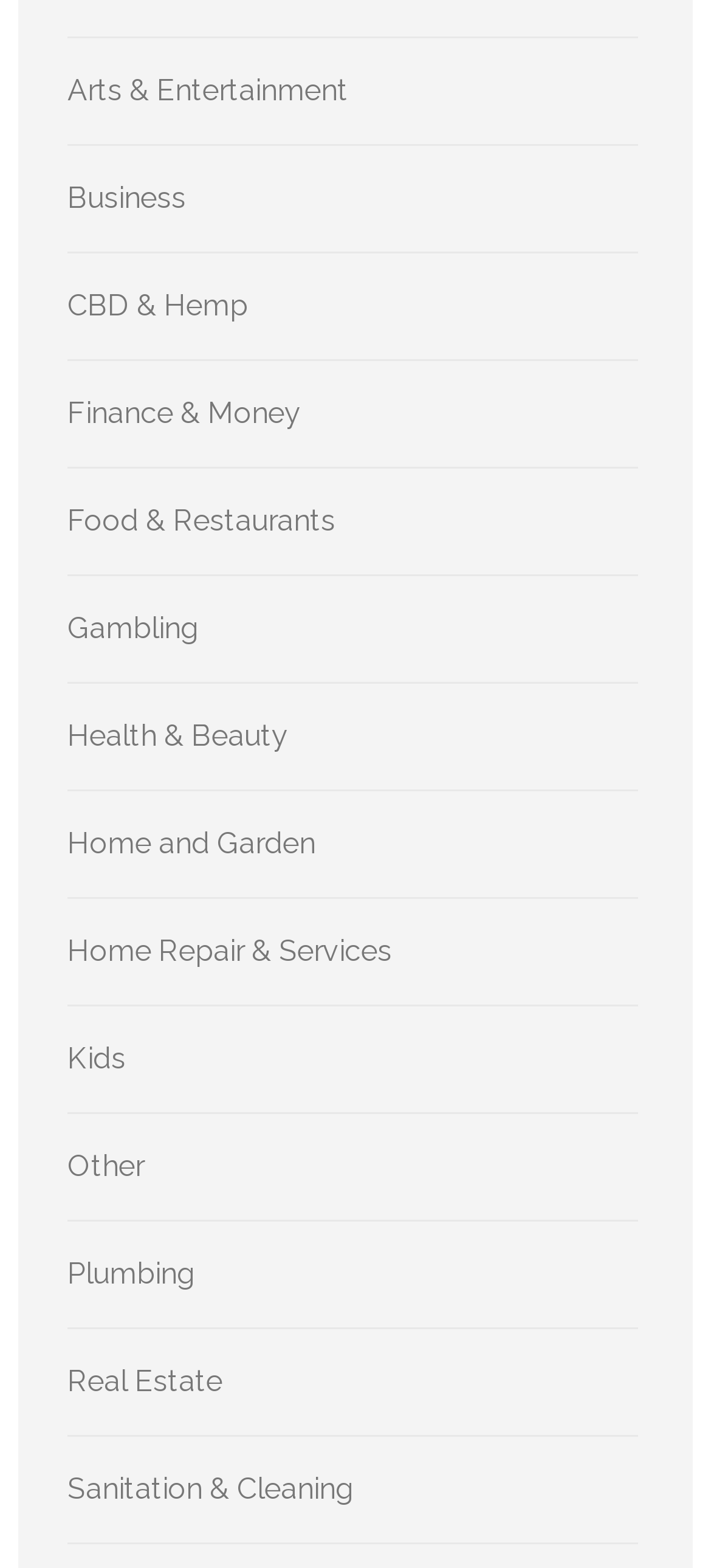Locate the bounding box coordinates of the element to click to perform the following action: 'Discover Food & Restaurants'. The coordinates should be given as four float values between 0 and 1, in the form of [left, top, right, bottom].

[0.095, 0.321, 0.472, 0.343]